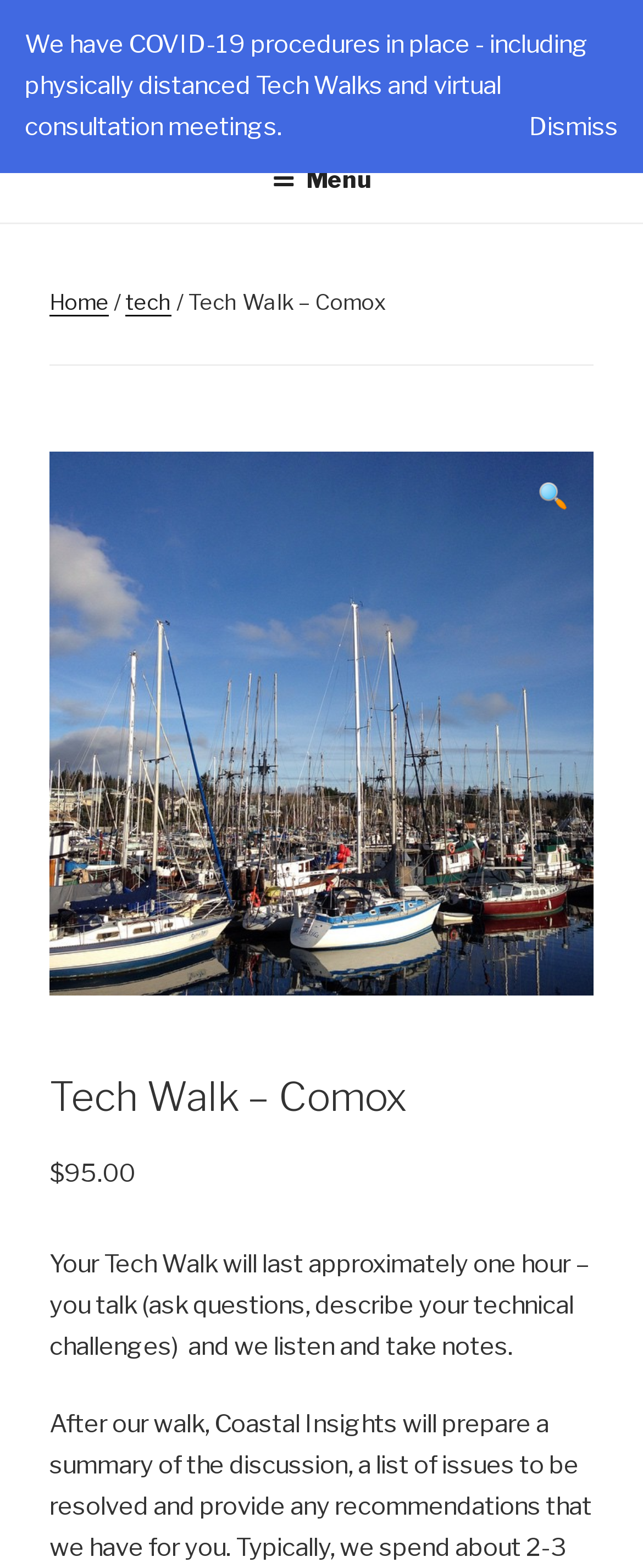Answer the following inquiry with a single word or phrase:
What is the purpose of the Tech Walk?

To discuss technical challenges